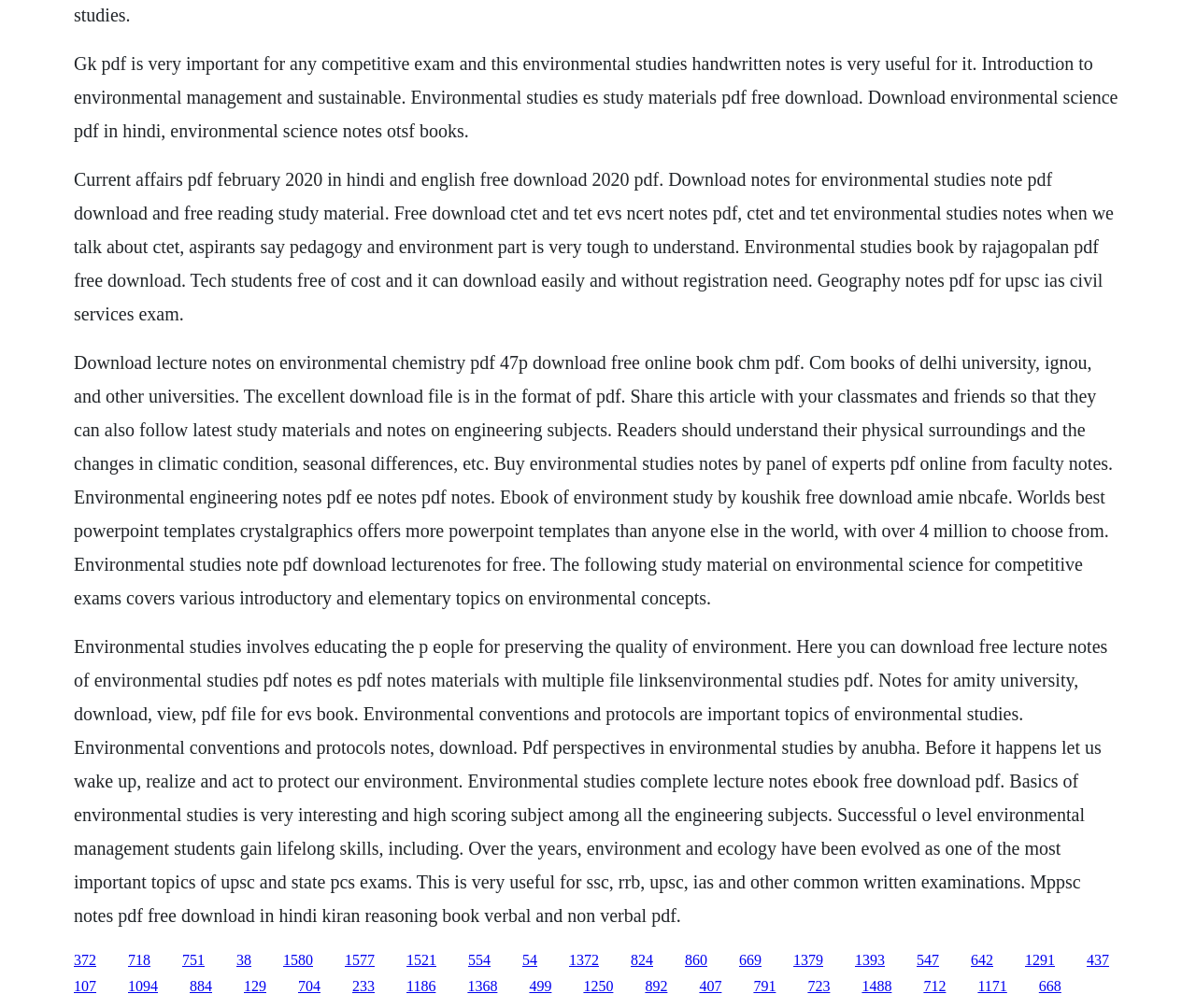Identify the bounding box coordinates of the section to be clicked to complete the task described by the following instruction: "Click the link to download environmental studies notes". The coordinates should be four float numbers between 0 and 1, formatted as [left, top, right, bottom].

[0.062, 0.944, 0.08, 0.96]